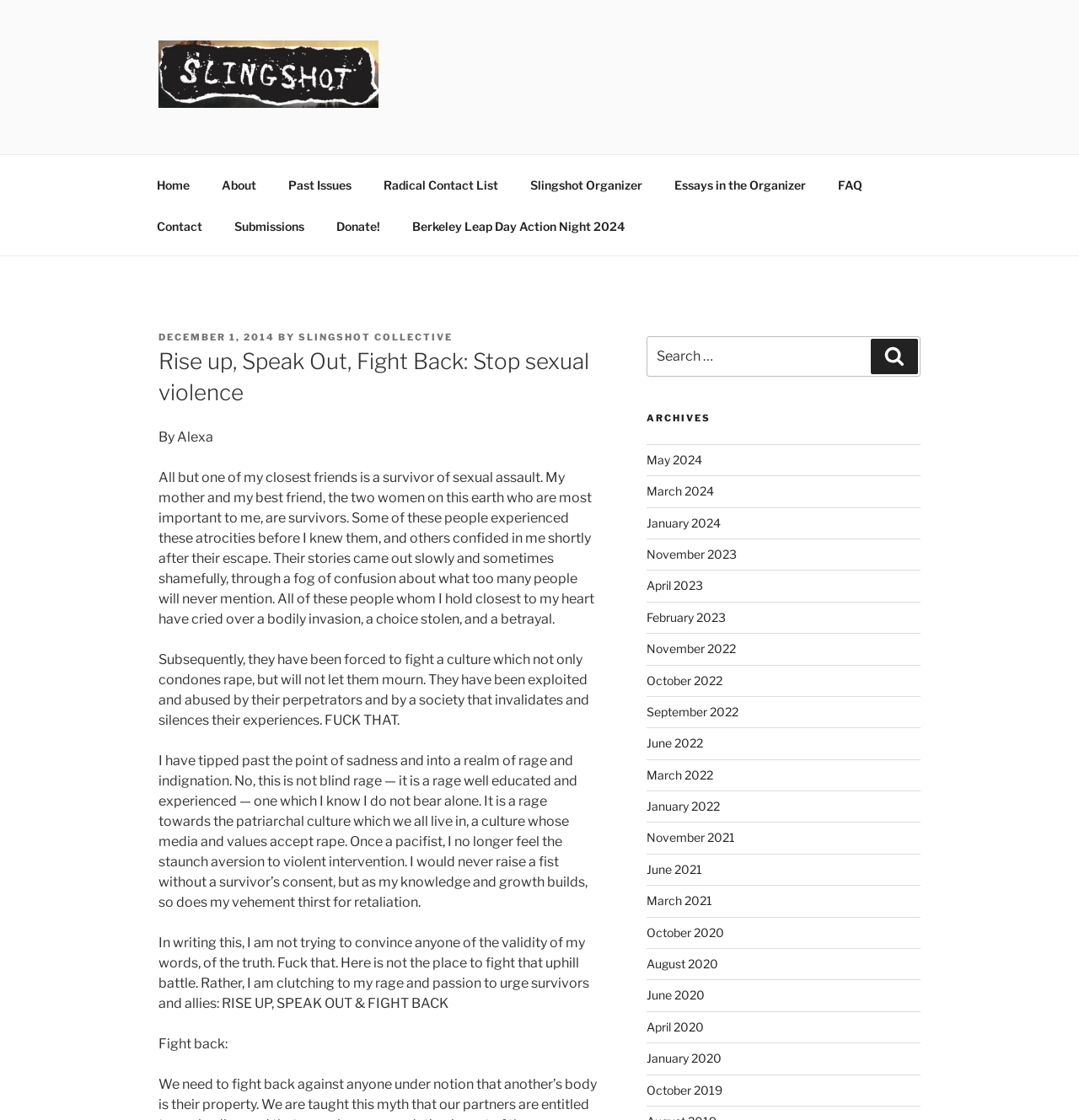Please identify the bounding box coordinates of the element on the webpage that should be clicked to follow this instruction: "View the 'ARCHIVES'". The bounding box coordinates should be given as four float numbers between 0 and 1, formatted as [left, top, right, bottom].

[0.599, 0.368, 0.853, 0.38]